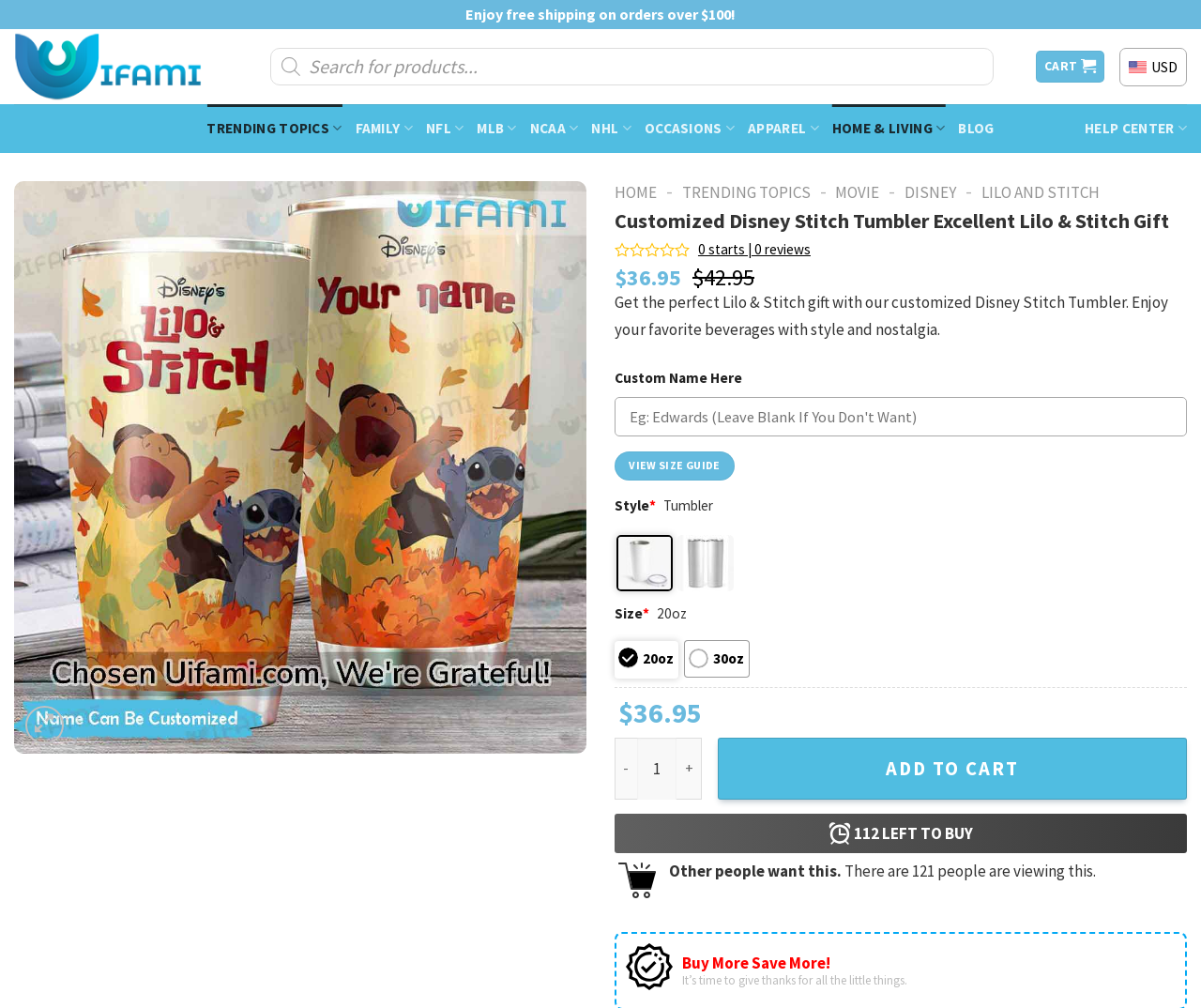Identify the bounding box coordinates of the element to click to follow this instruction: 'Add to cart'. Ensure the coordinates are four float values between 0 and 1, provided as [left, top, right, bottom].

[0.598, 0.732, 0.988, 0.793]